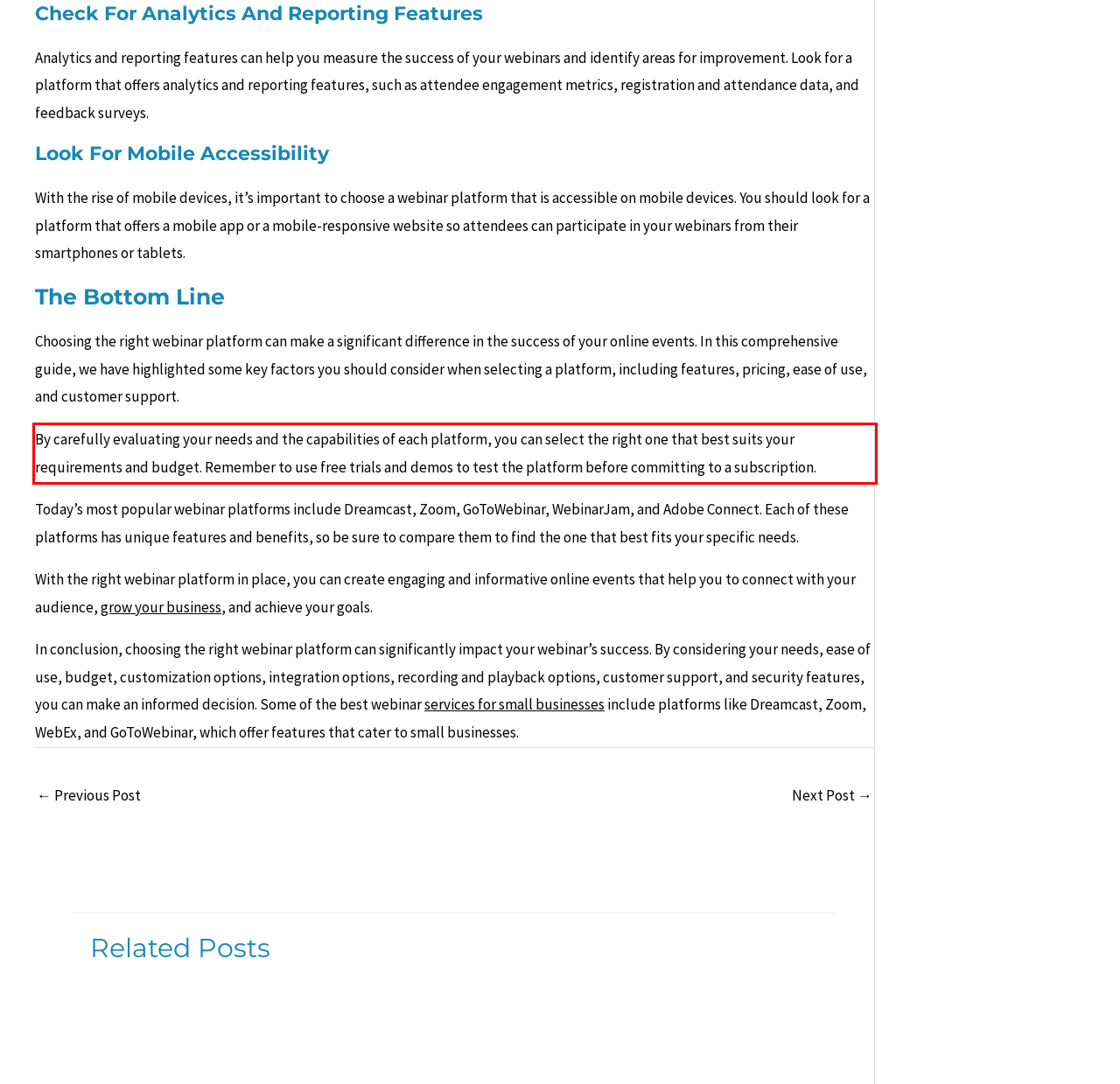Please analyze the screenshot of a webpage and extract the text content within the red bounding box using OCR.

By carefully evaluating your needs and the capabilities of each platform, you can select the right one that best suits your requirements and budget. Remember to use free trials and demos to test the platform before committing to a subscription.